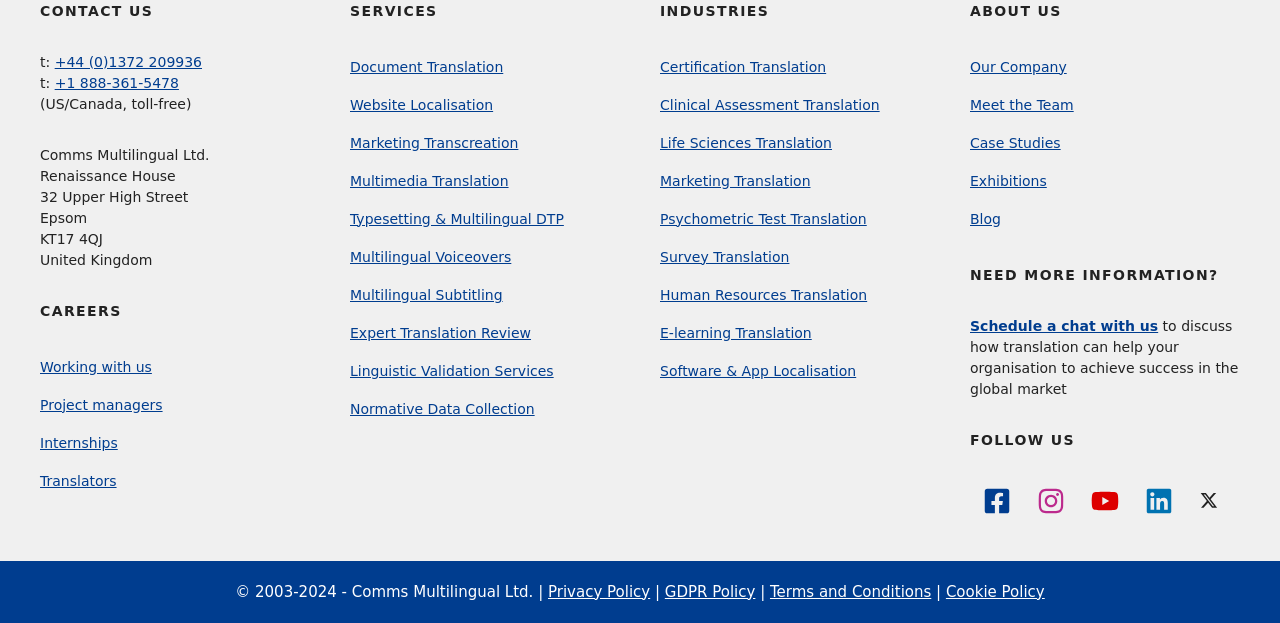Pinpoint the bounding box coordinates for the area that should be clicked to perform the following instruction: "Contact us".

[0.031, 0.004, 0.12, 0.03]